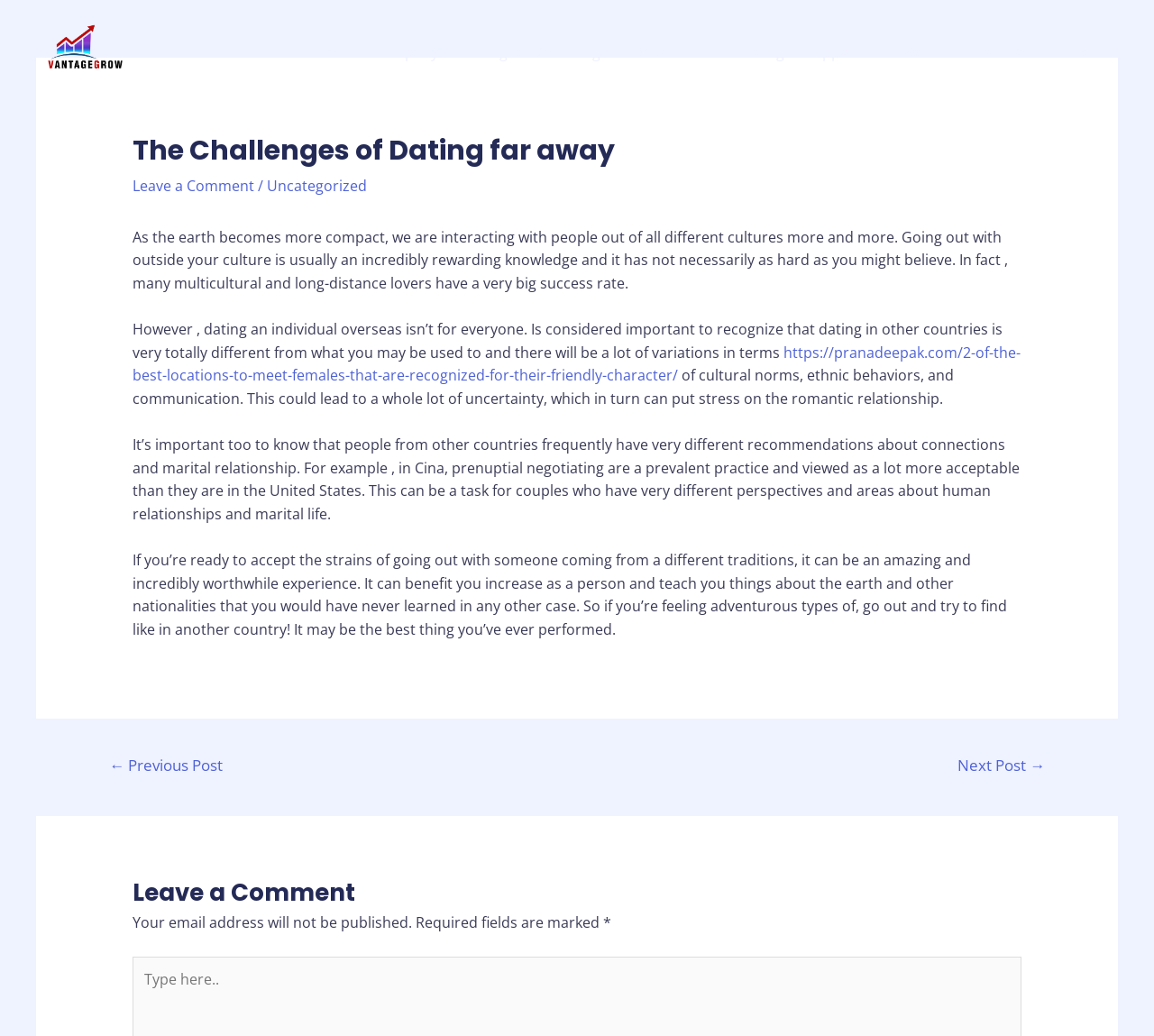Identify the bounding box coordinates of the section that should be clicked to achieve the task described: "Type in the comment box".

[0.114, 0.923, 0.147, 0.965]